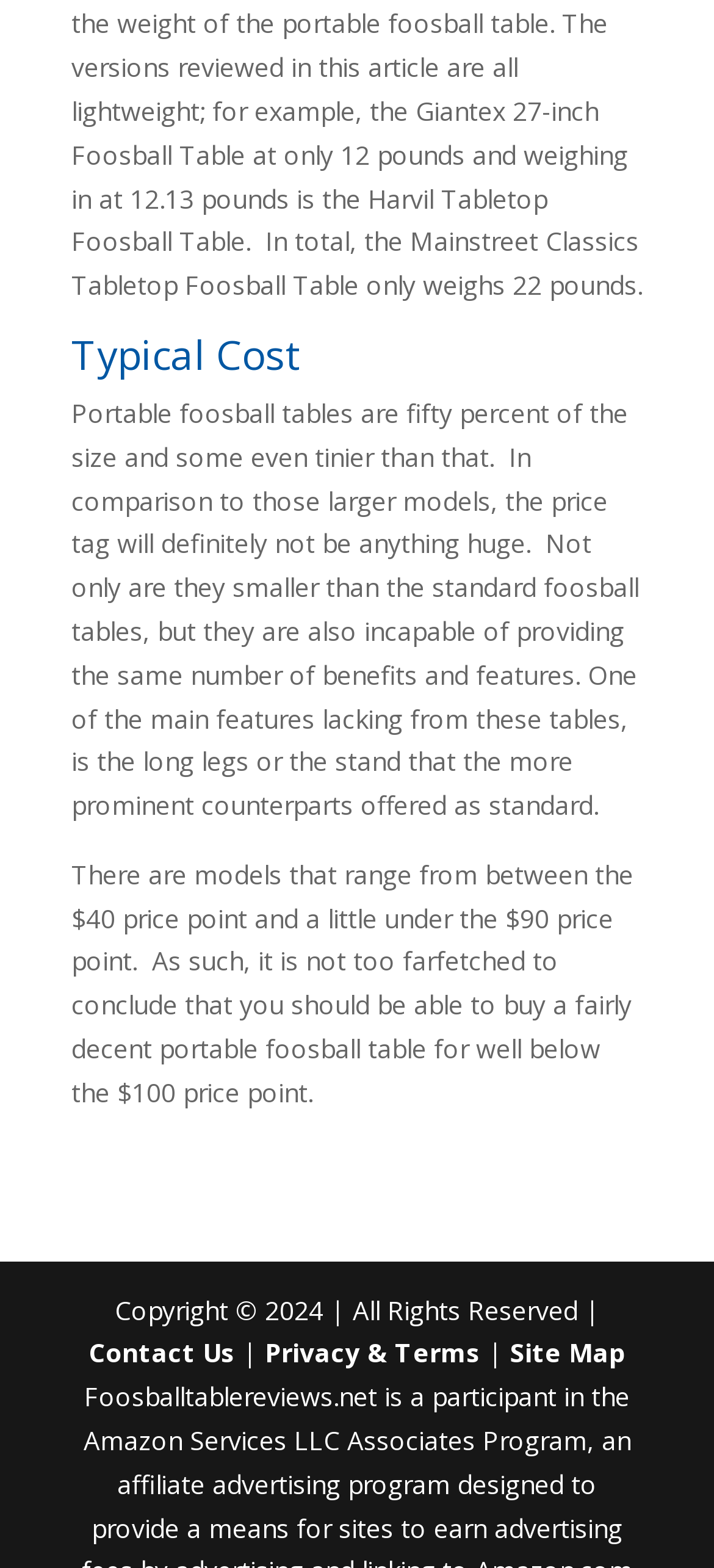Please answer the following question using a single word or phrase: 
What is the copyright year of the website?

2024